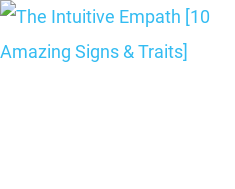Use a single word or phrase to answer the question: What is the article about?

Intuitive empaths